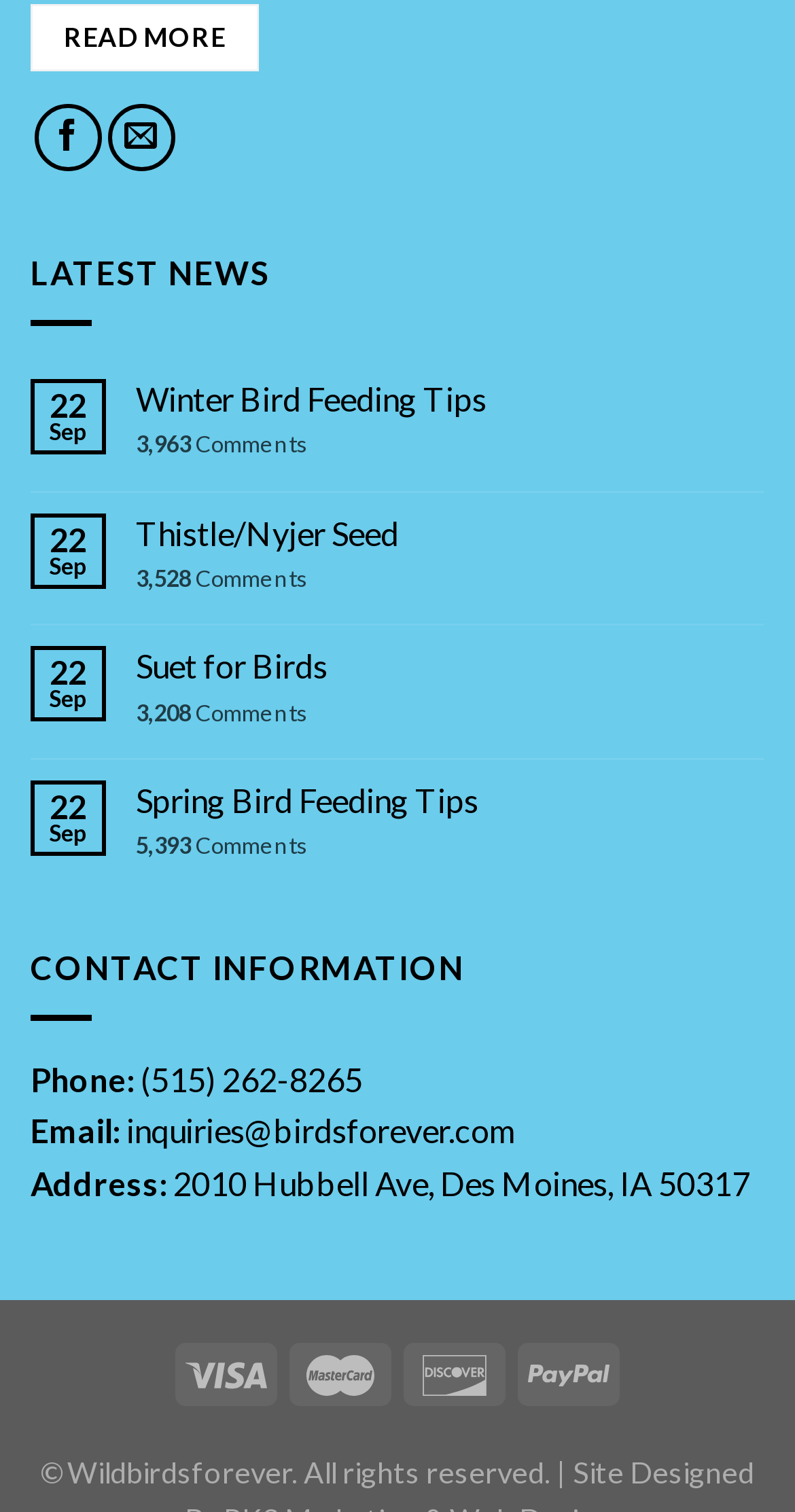Highlight the bounding box coordinates of the element that should be clicked to carry out the following instruction: "Check the address". The coordinates must be given as four float numbers ranging from 0 to 1, i.e., [left, top, right, bottom].

[0.218, 0.769, 0.944, 0.795]